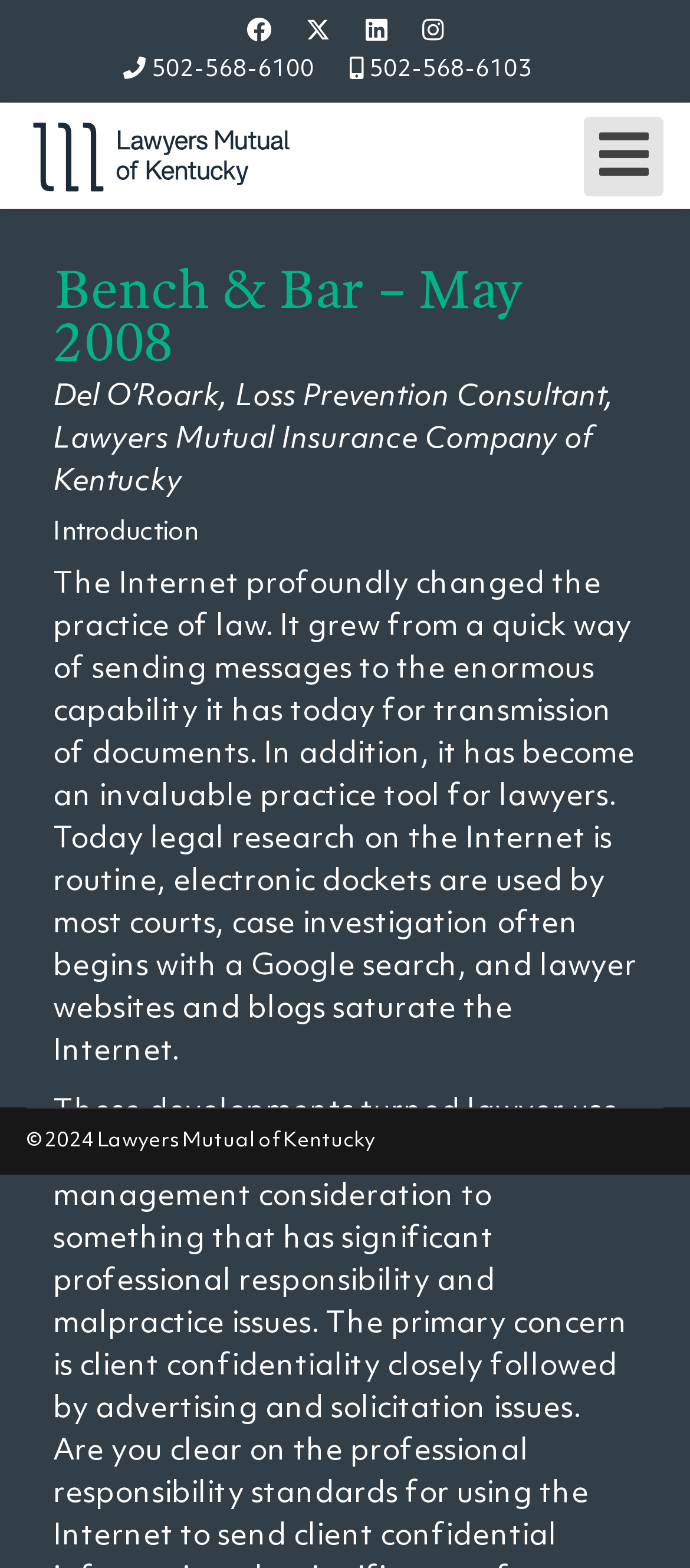Determine the bounding box for the UI element as described: "aria-label="Instagram"". The coordinates should be represented as four float numbers between 0 and 1, formatted as [left, top, right, bottom].

[0.612, 0.012, 0.643, 0.029]